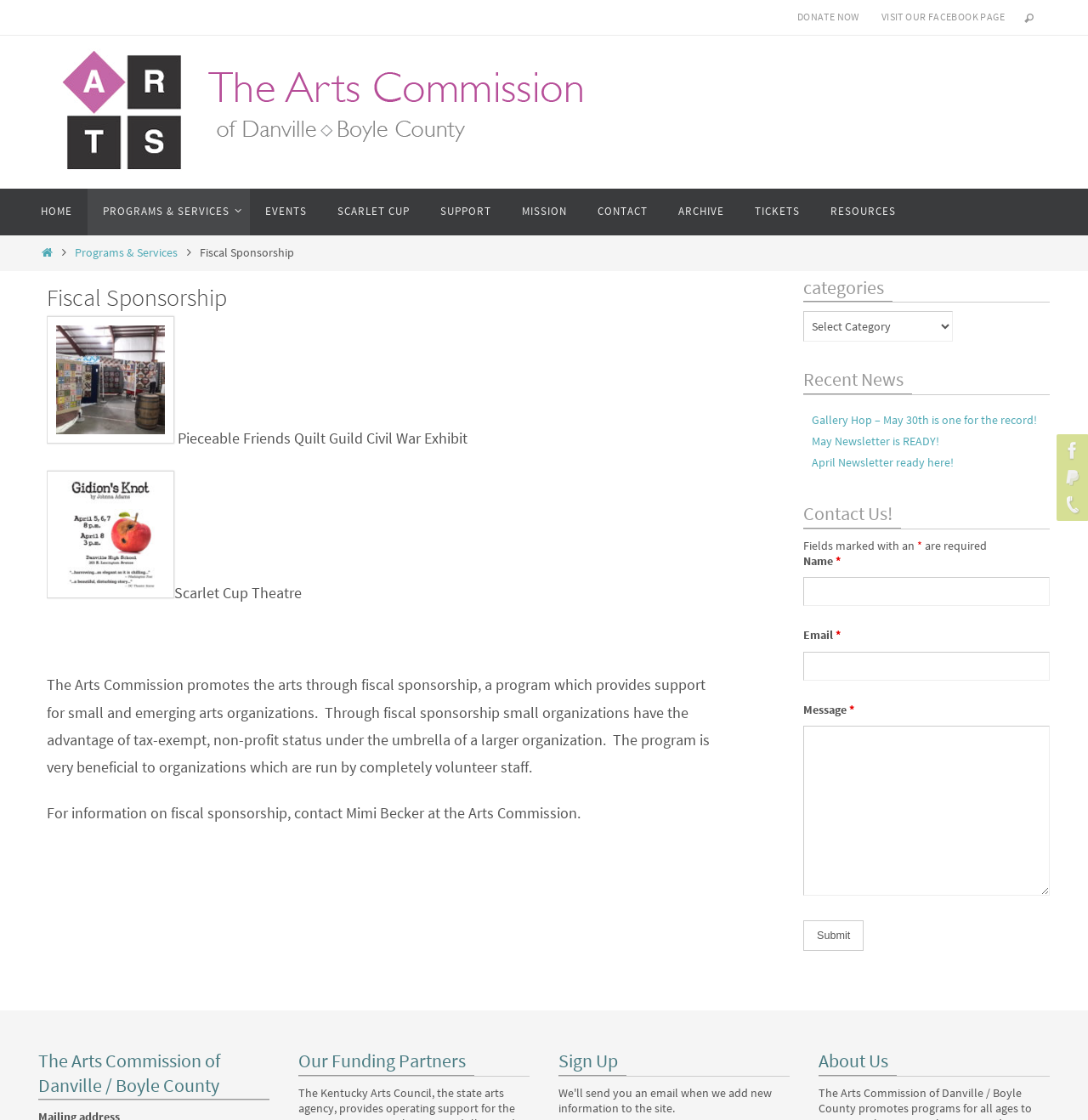Determine the bounding box coordinates for the clickable element required to fulfill the instruction: "Select a category". Provide the coordinates as four float numbers between 0 and 1, i.e., [left, top, right, bottom].

[0.738, 0.278, 0.876, 0.305]